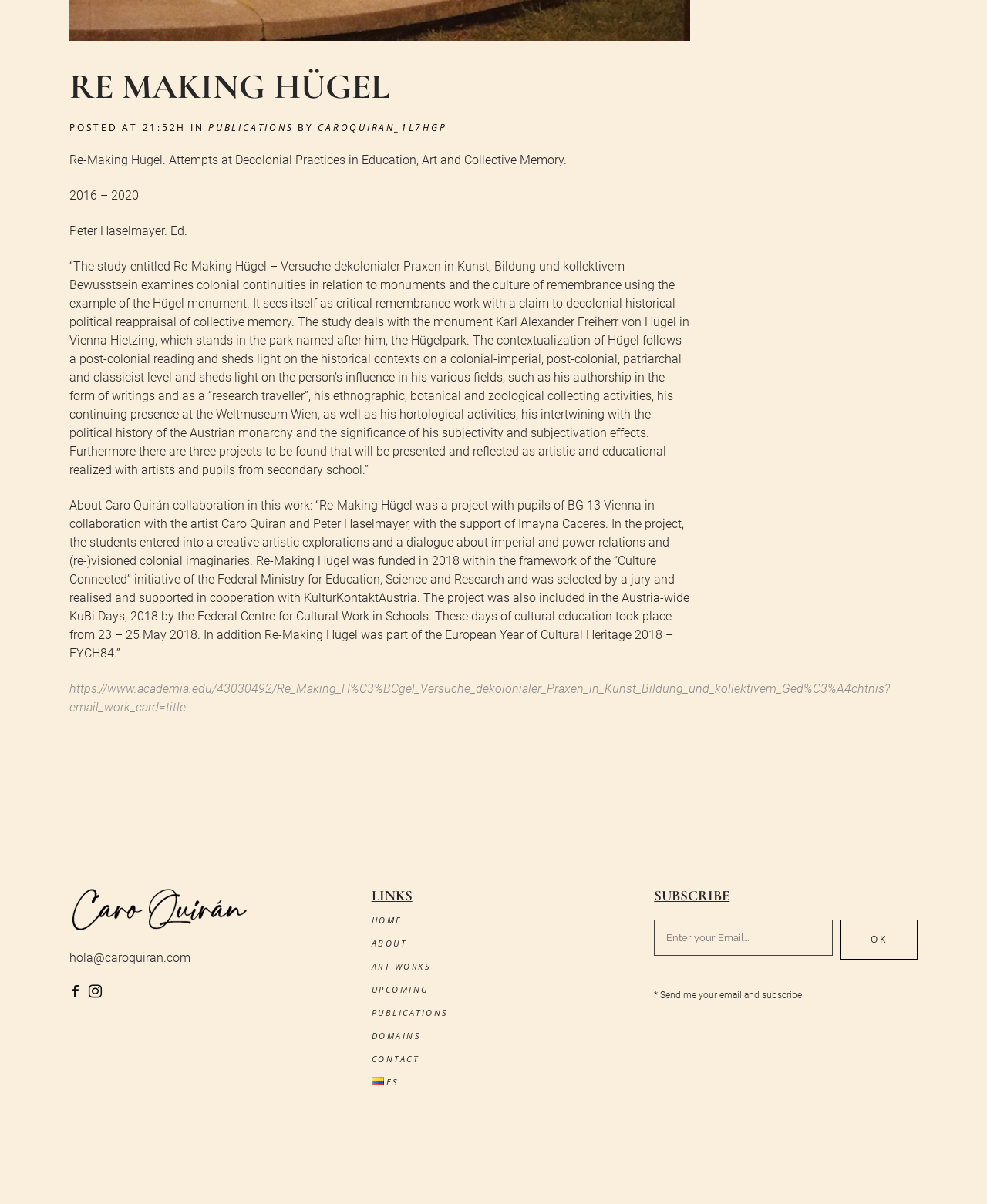What is the email address provided at the bottom of the webpage?
Please respond to the question with a detailed and thorough explanation.

The email address is provided at the bottom of the webpage, in the section with the links 'HOME', 'ABOUT', etc. It is a contact email address for the person or organization behind the webpage.